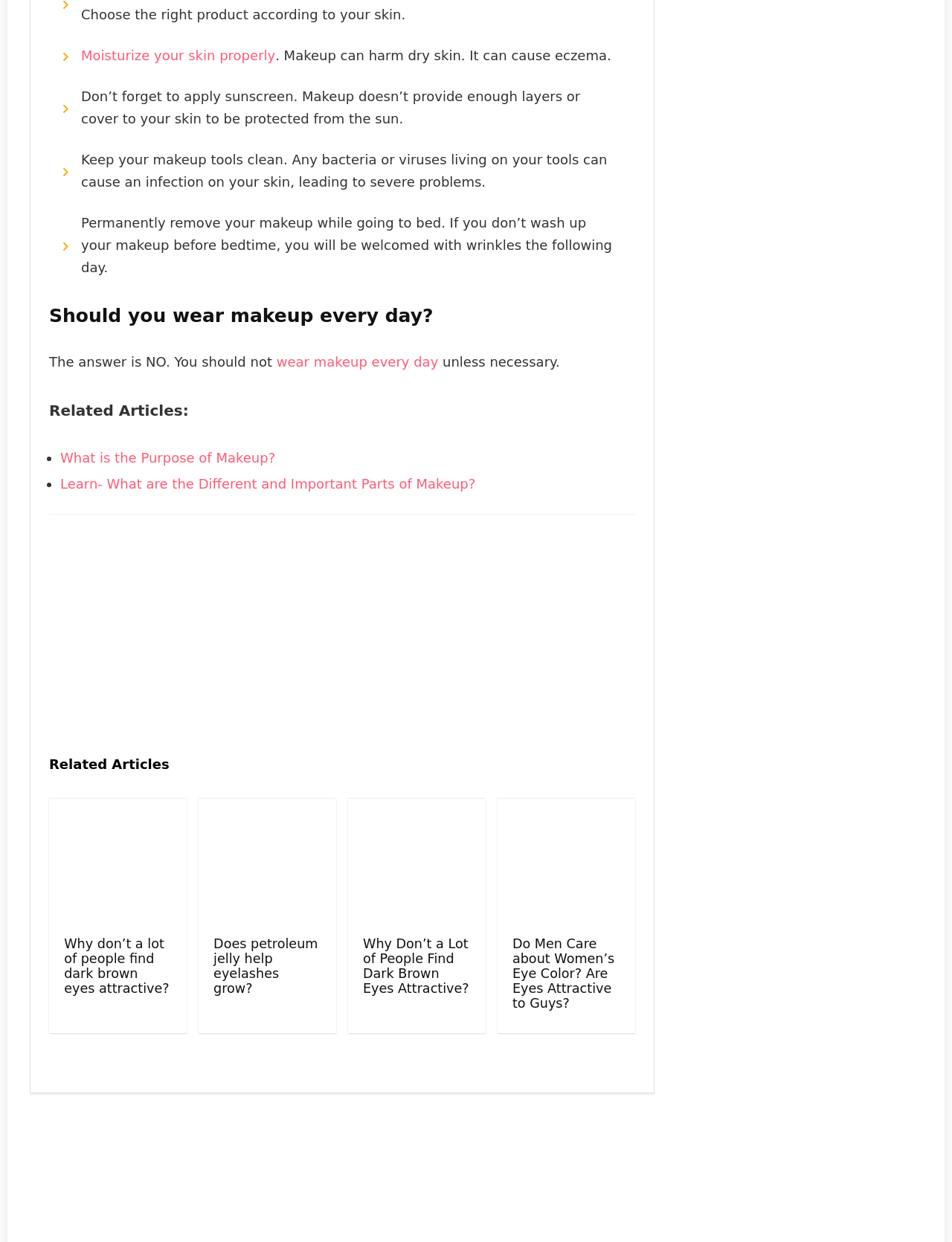Provide a one-word or short-phrase response to the question:
What is the importance of sunscreen in makeup?

Protect skin from sun